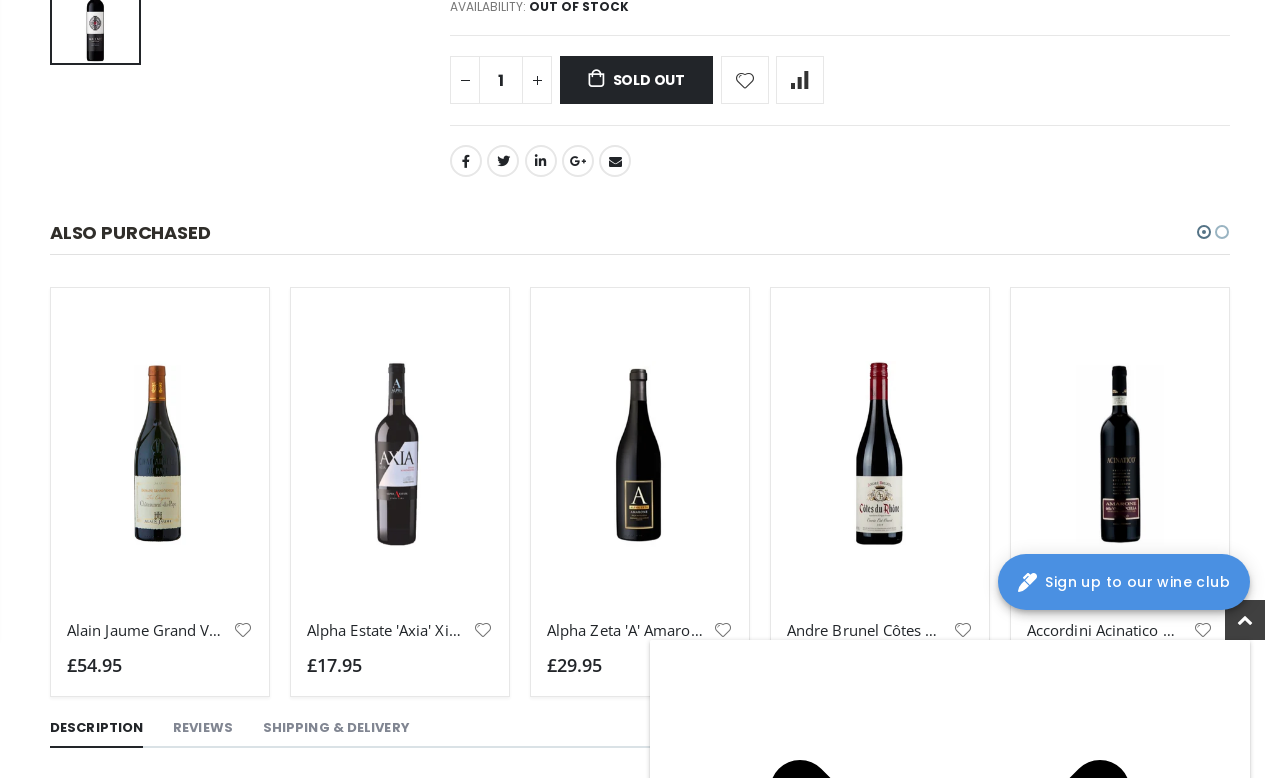Using the given description, provide the bounding box coordinates formatted as (top-left x, top-left y, bottom-right x, bottom-right y), with all values being floating point numbers between 0 and 1. Description: Email

[0.468, 0.186, 0.493, 0.227]